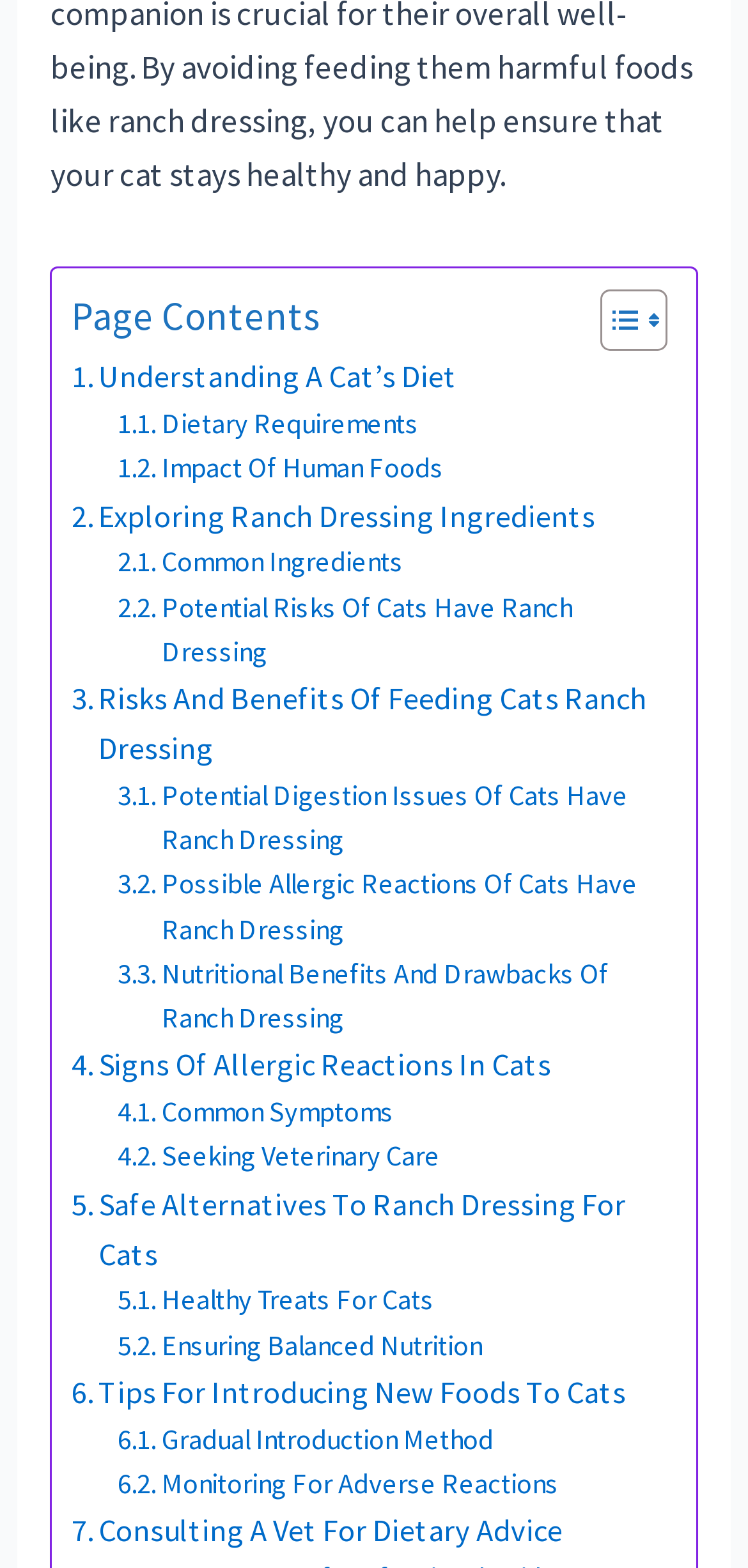Could you provide the bounding box coordinates for the portion of the screen to click to complete this instruction: "Like this post"?

None